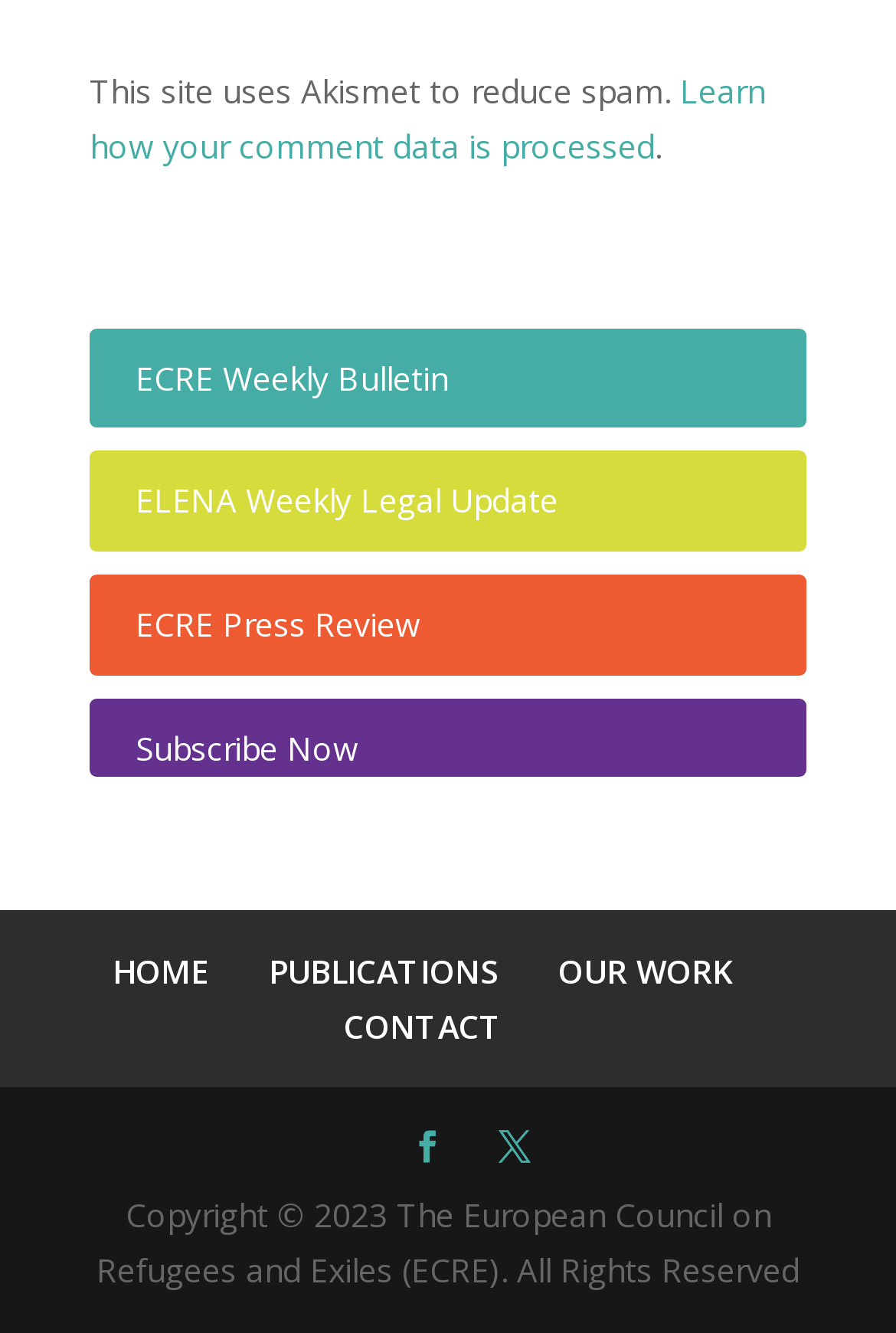Please provide the bounding box coordinates for the element that needs to be clicked to perform the instruction: "View ELENA Weekly Legal Update". The coordinates must consist of four float numbers between 0 and 1, formatted as [left, top, right, bottom].

[0.151, 0.359, 0.623, 0.392]